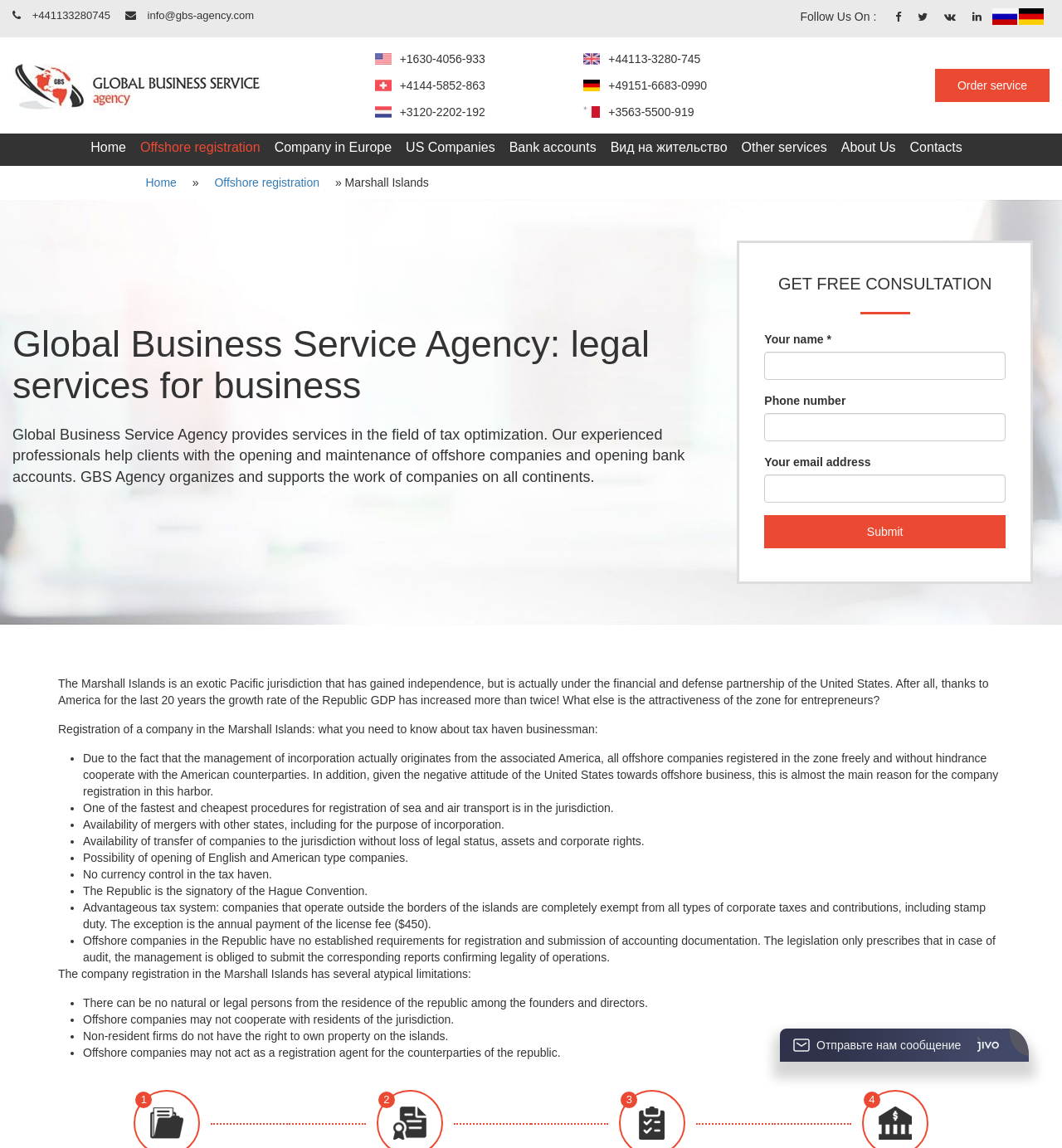Could you specify the bounding box coordinates for the clickable section to complete the following instruction: "Click the 'About Us' link"?

[0.79, 0.12, 0.846, 0.137]